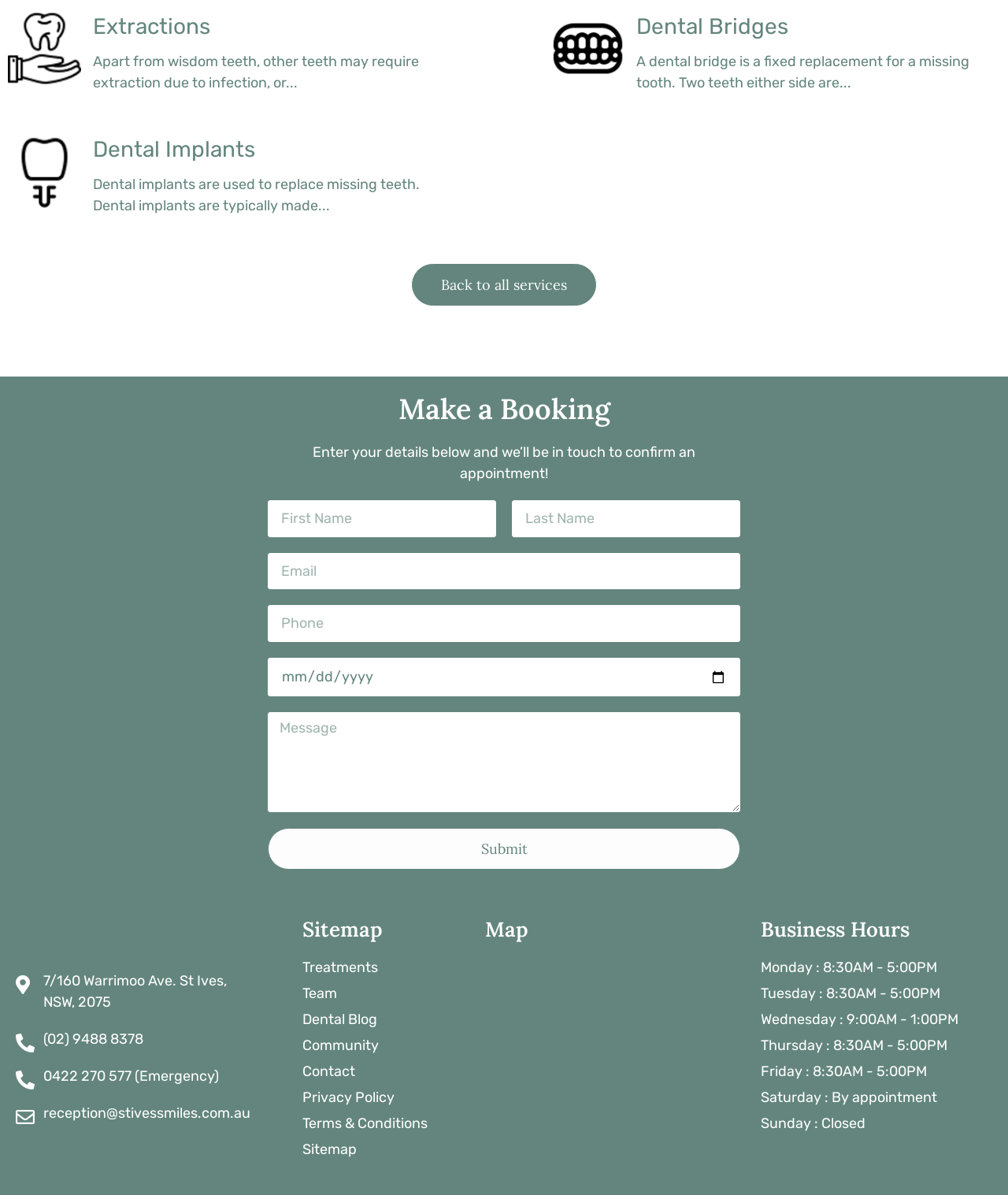Can you show the bounding box coordinates of the region to click on to complete the task described in the instruction: "Click on the 'Submit' button"?

[0.266, 0.693, 0.734, 0.728]